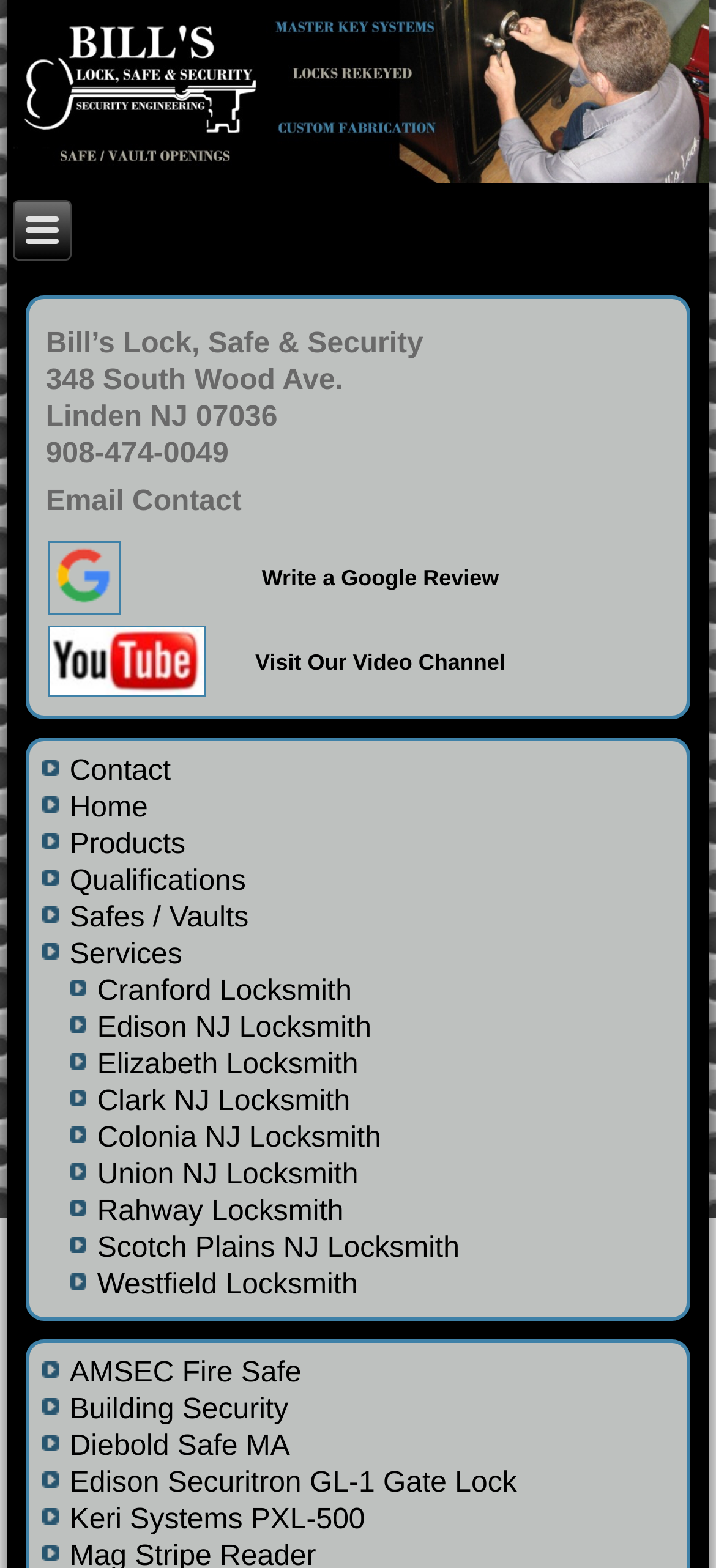What is the purpose of the 'Write a Google Review' link?
Based on the screenshot, answer the question with a single word or phrase.

To write a review on Google